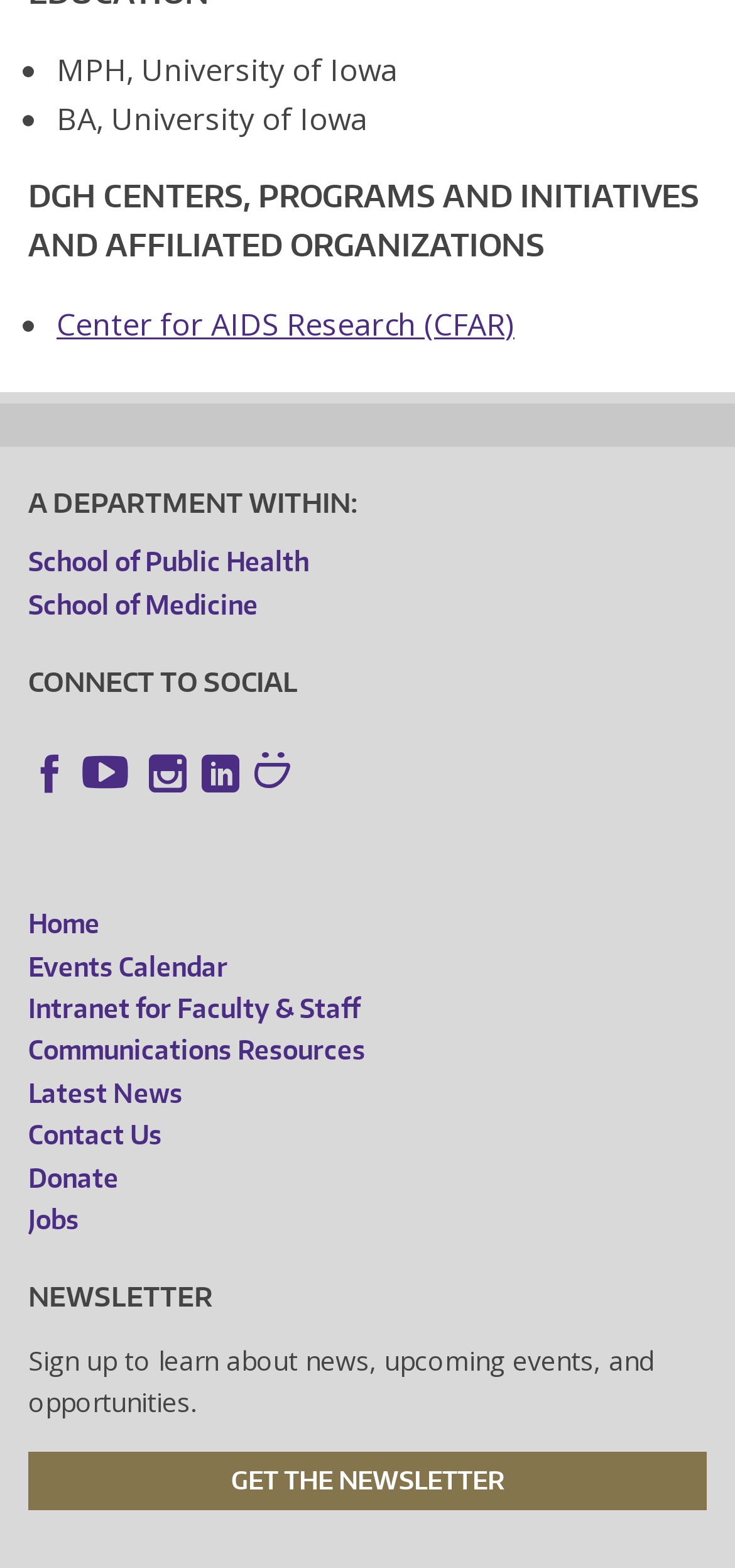How many social media links are available?
Your answer should be a single word or phrase derived from the screenshot.

4